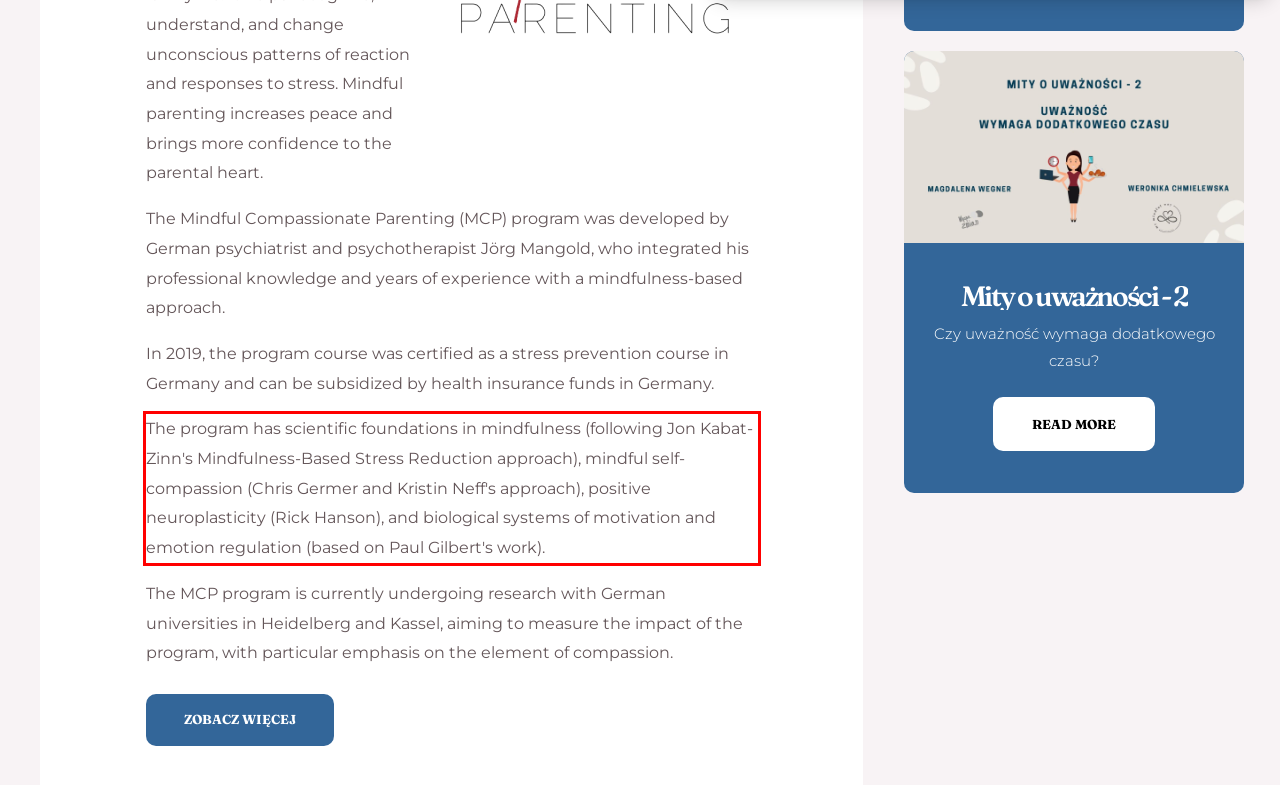Inspect the webpage screenshot that has a red bounding box and use OCR technology to read and display the text inside the red bounding box.

The program has scientific foundations in mindfulness (following Jon Kabat-Zinn's Mindfulness-Based Stress Reduction approach), mindful self-compassion (Chris Germer and Kristin Neff's approach), positive neuroplasticity (Rick Hanson), and biological systems of motivation and emotion regulation (based on Paul Gilbert's work).